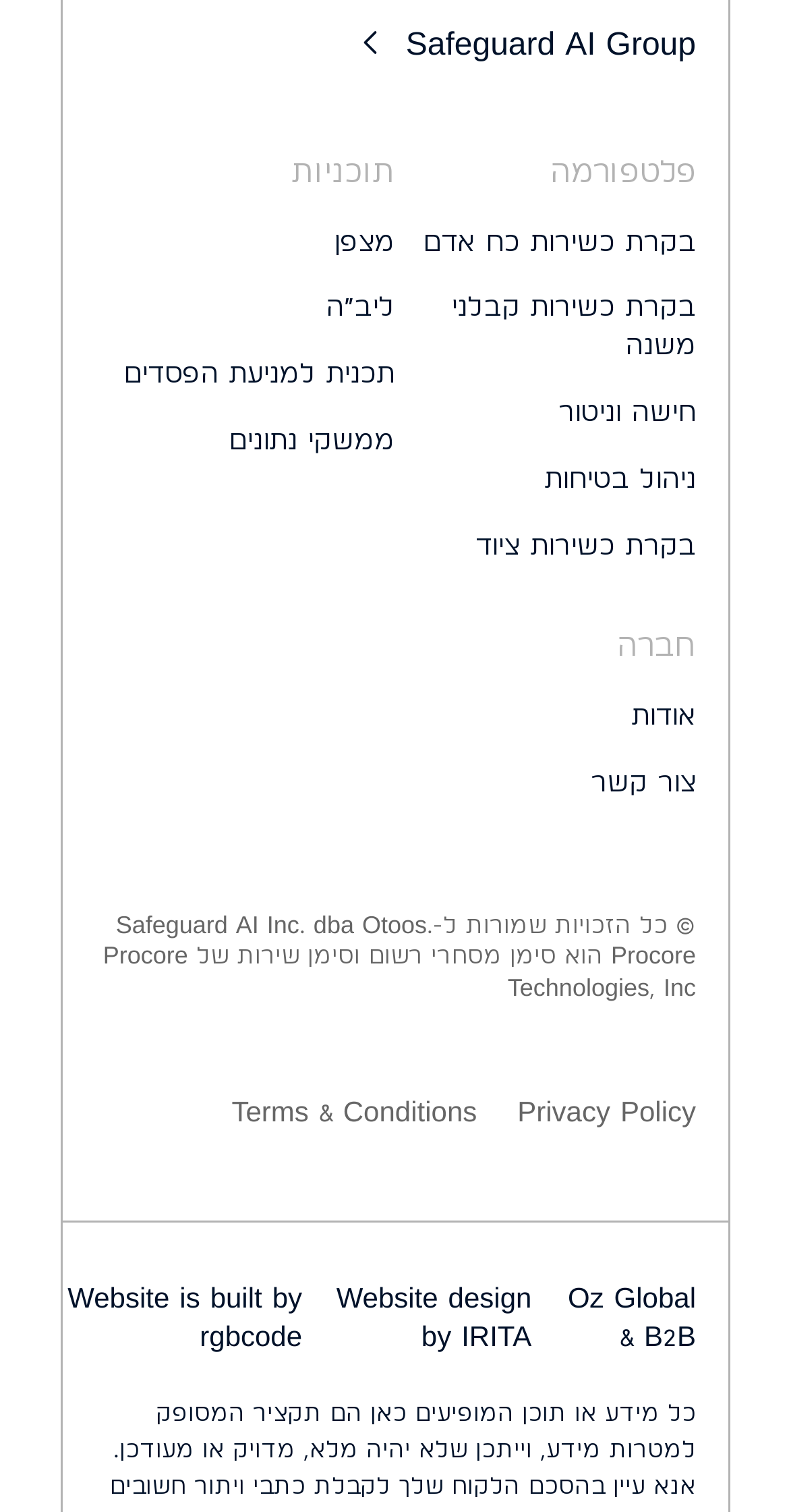Kindly determine the bounding box coordinates for the area that needs to be clicked to execute this instruction: "View תוכניות".

[0.369, 0.1, 0.5, 0.126]